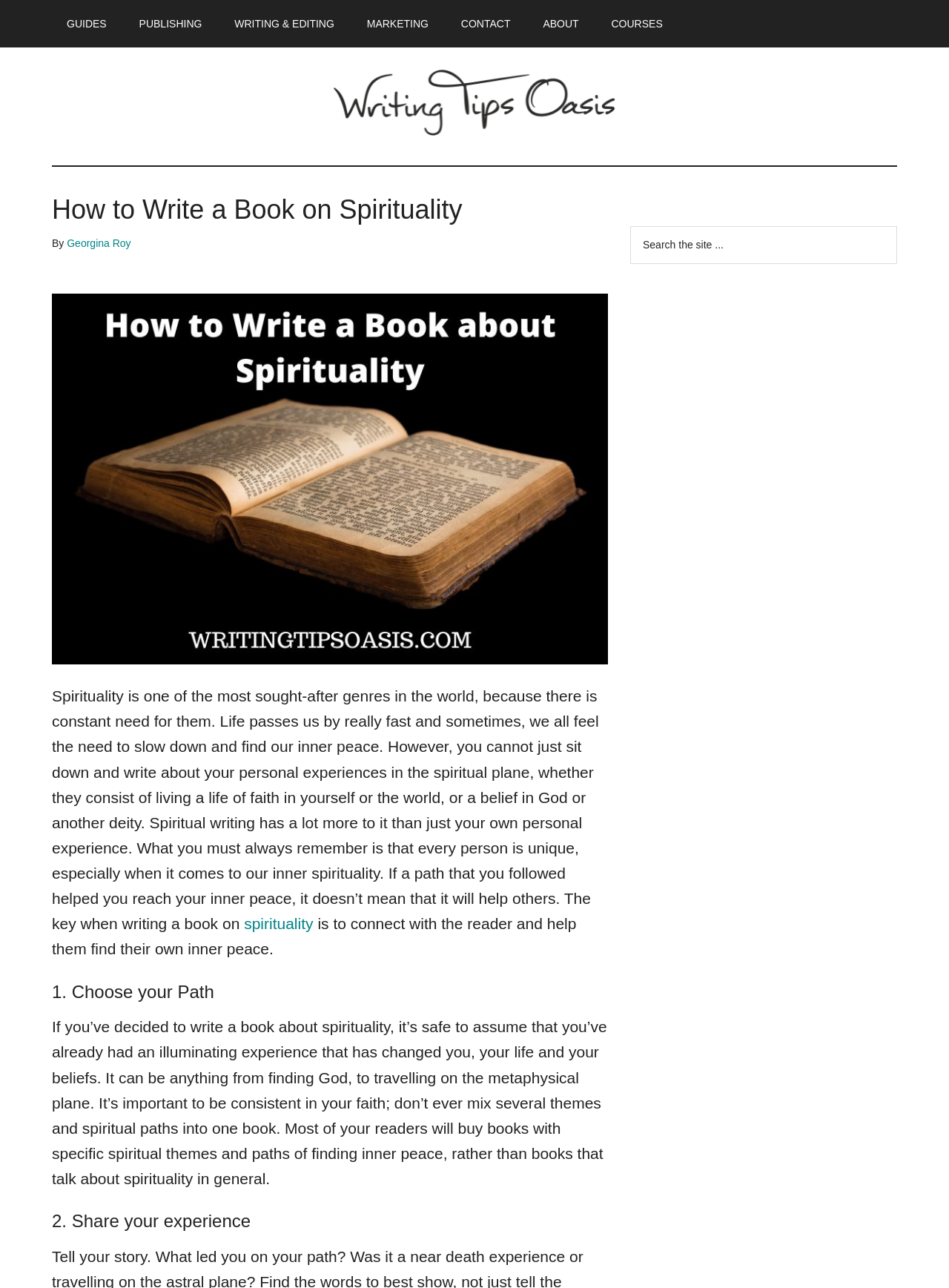Provide a short answer using a single word or phrase for the following question: 
What should the writer avoid when writing a book on spirituality?

Mixing several themes